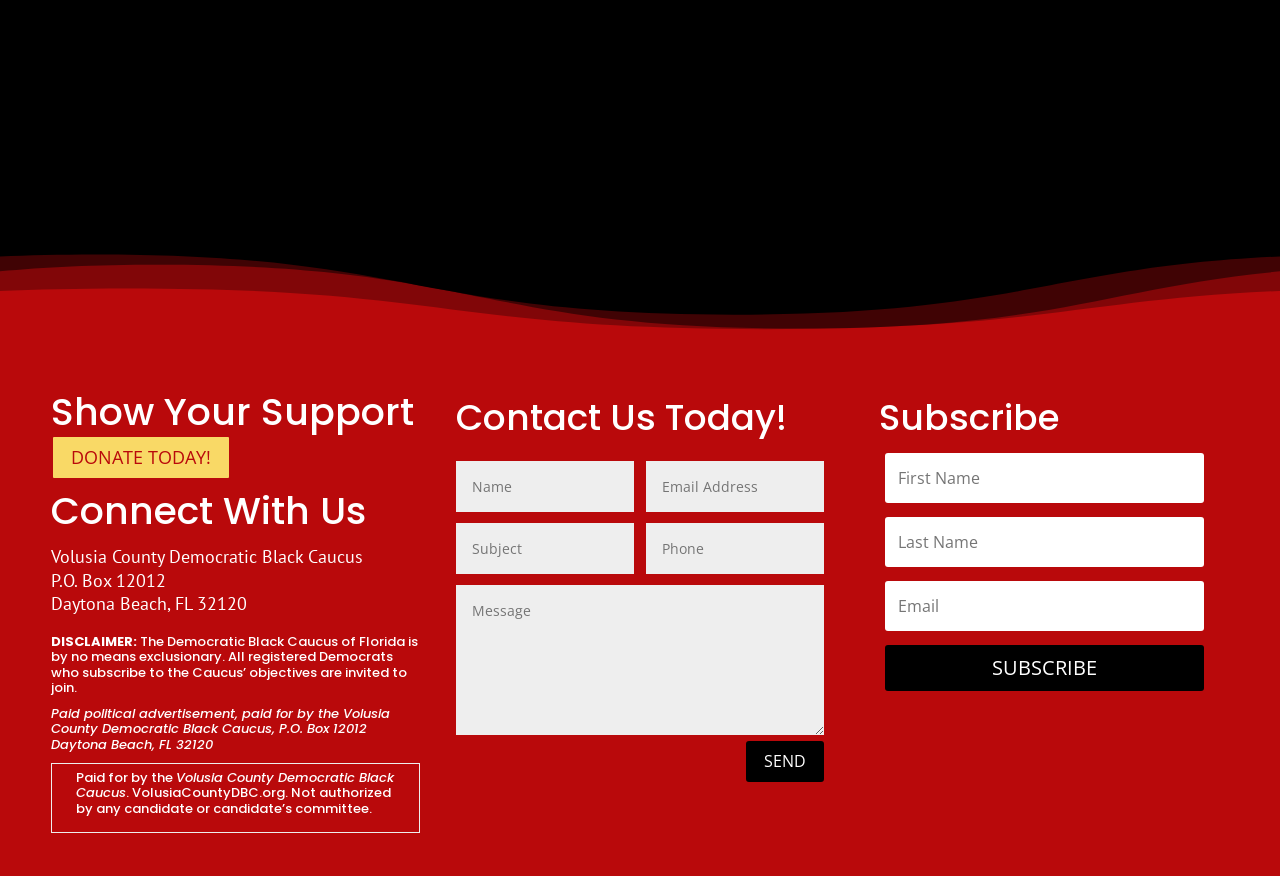Pinpoint the bounding box coordinates of the element to be clicked to execute the instruction: "Click on 'Meet Our Leaders'".

[0.447, 0.124, 0.553, 0.15]